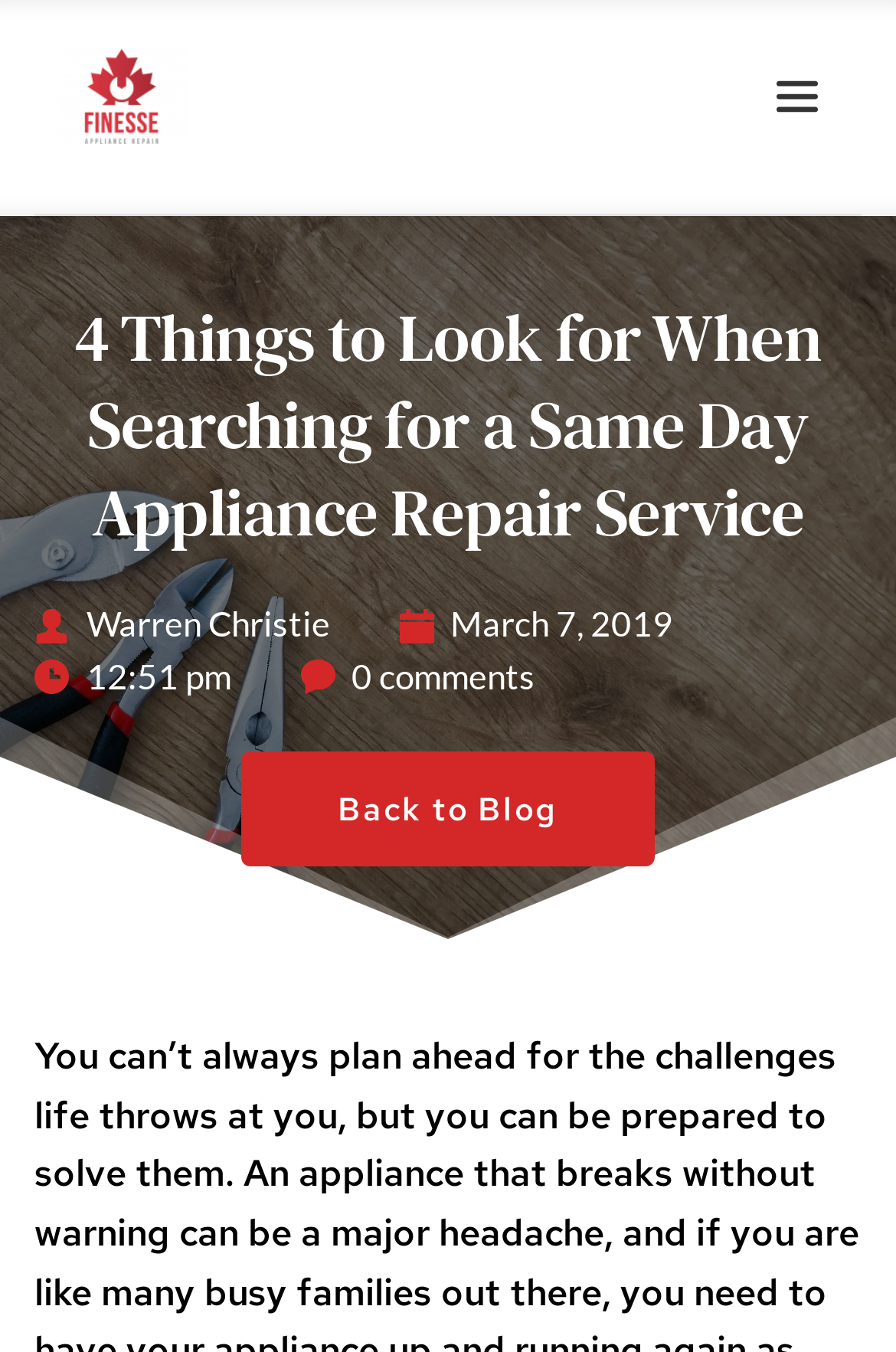What is the link at the bottom of the page?
Refer to the image and provide a one-word or short phrase answer.

Back to Blog